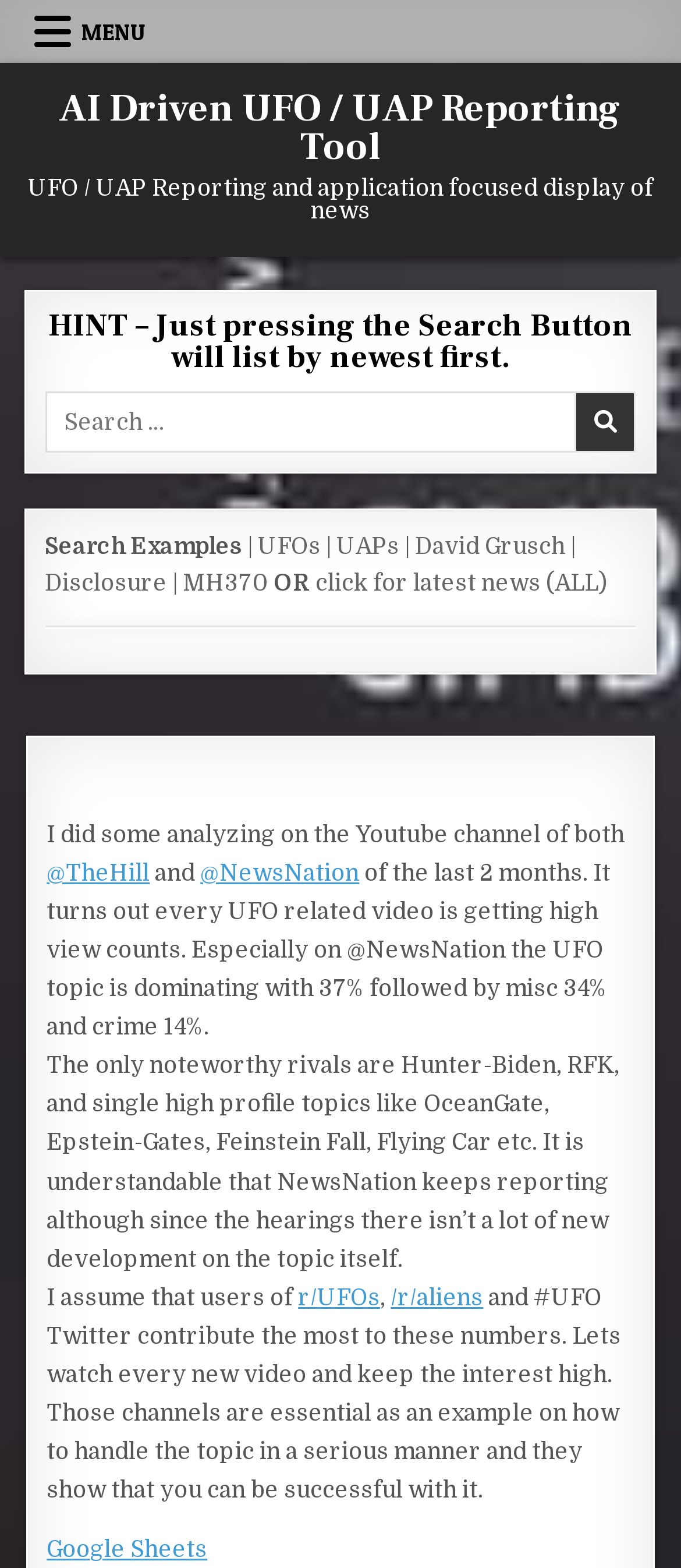Identify the bounding box coordinates for the UI element described as: "parent_node: Search for: value=""". The coordinates should be provided as four floats between 0 and 1: [left, top, right, bottom].

[0.844, 0.25, 0.934, 0.289]